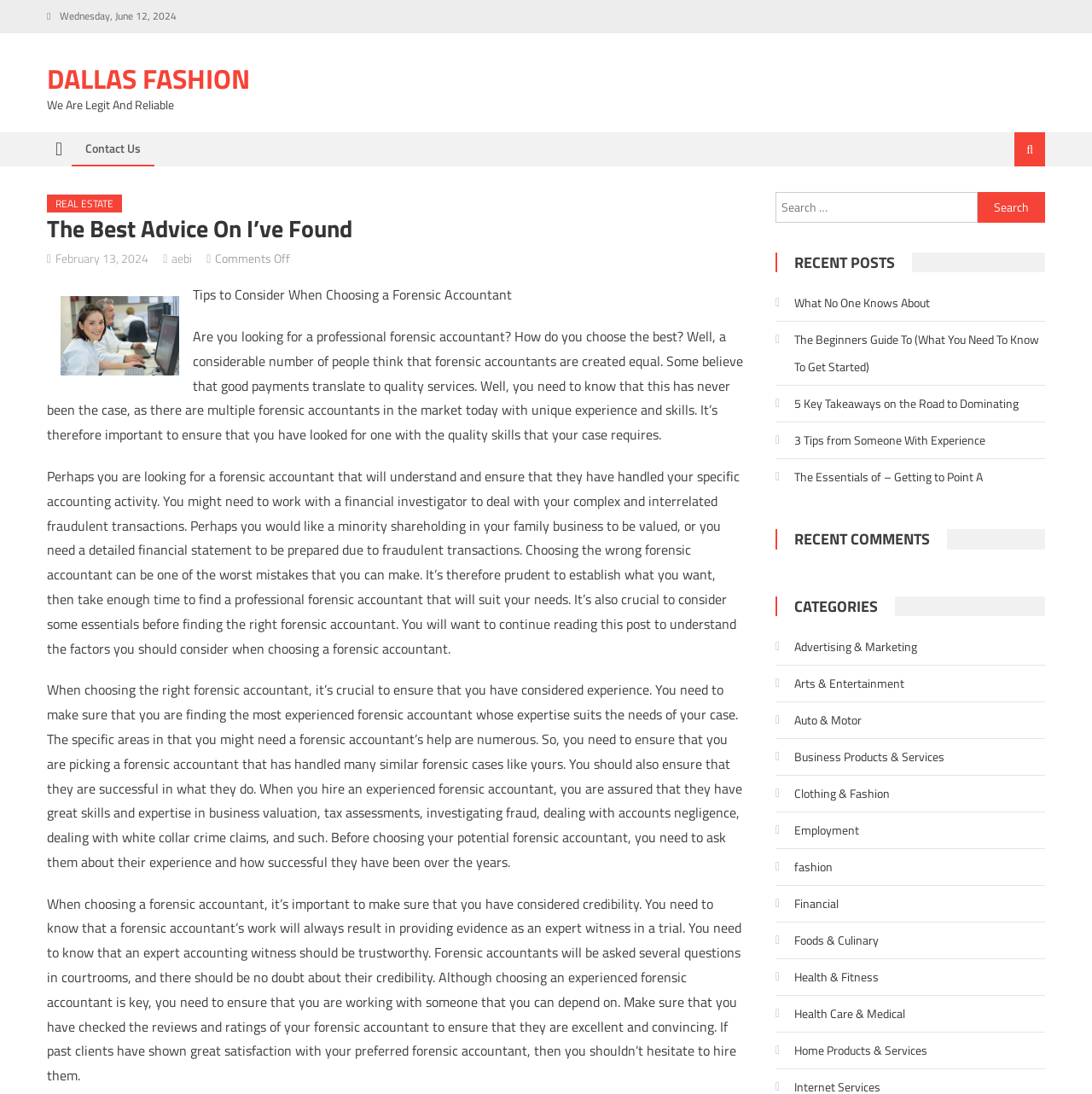Could you highlight the region that needs to be clicked to execute the instruction: "Click on the 'DALLAS FASHION' link"?

[0.043, 0.053, 0.229, 0.09]